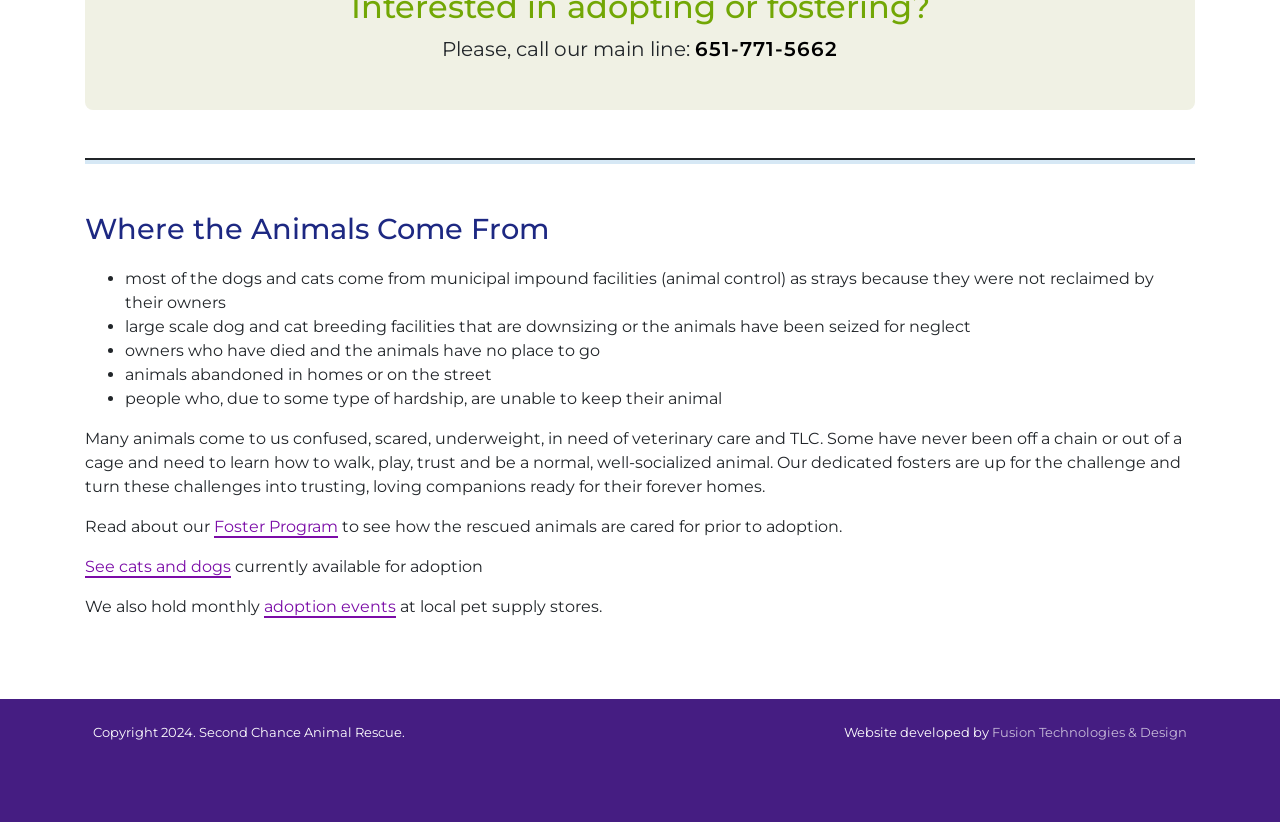Who developed the website?
We need a detailed and meticulous answer to the question.

The website was developed by Fusion Technologies & Design, as stated in the footer section of the webpage.